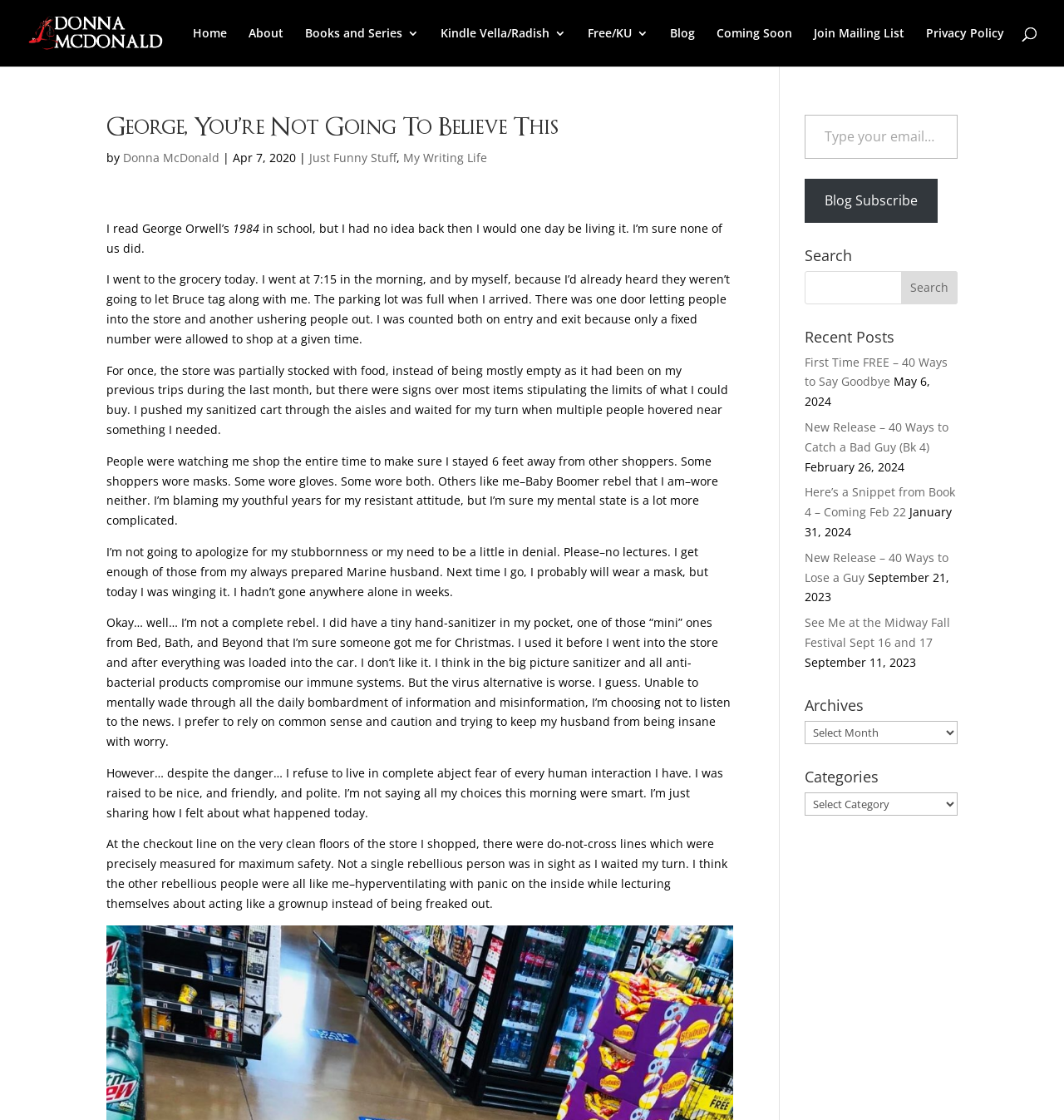Calculate the bounding box coordinates for the UI element based on the following description: "Free/KU". Ensure the coordinates are four float numbers between 0 and 1, i.e., [left, top, right, bottom].

[0.552, 0.024, 0.609, 0.059]